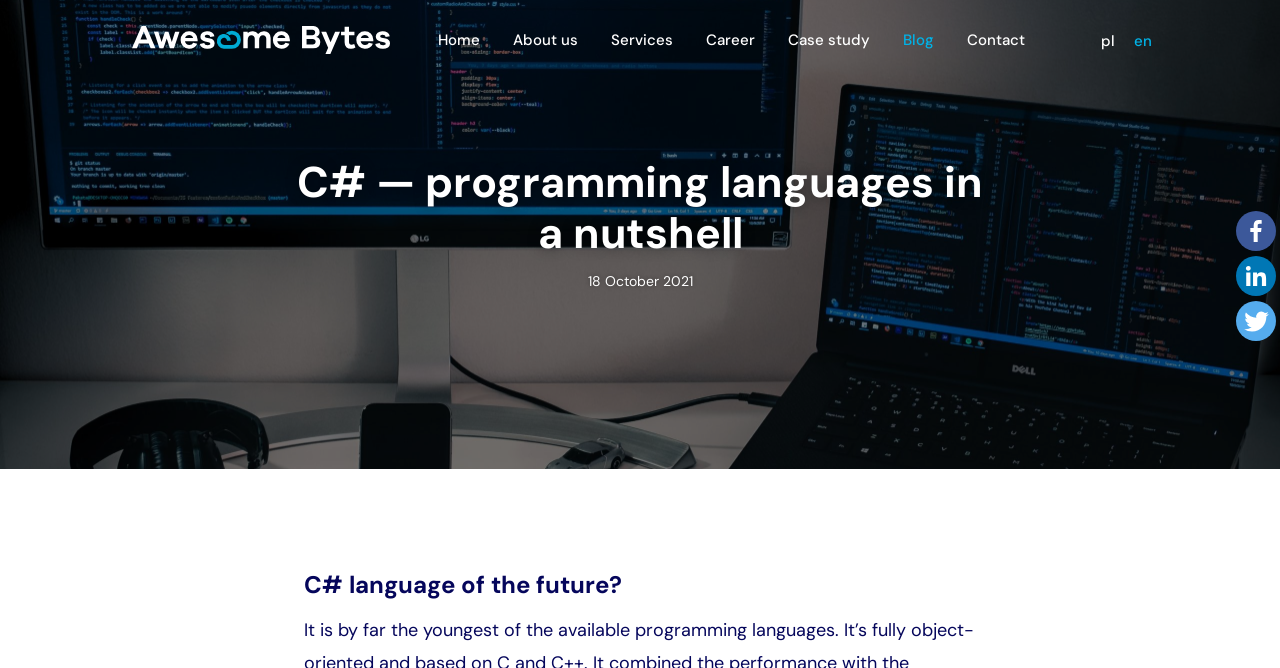Locate the bounding box coordinates of the region to be clicked to comply with the following instruction: "follow on Facebook". The coordinates must be four float numbers between 0 and 1, in the form [left, top, right, bottom].

[0.966, 0.316, 0.997, 0.376]